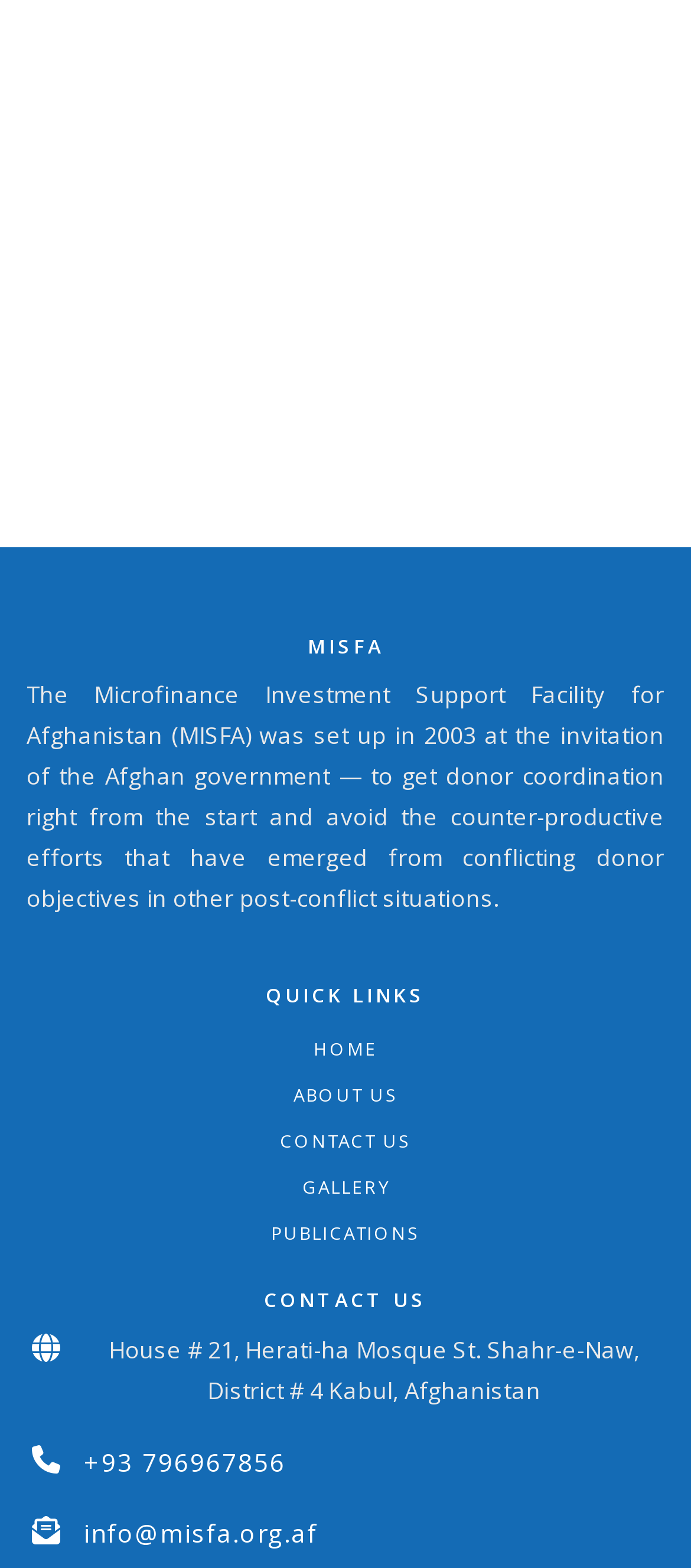Extract the bounding box coordinates of the UI element described by: "About Us". The coordinates should include four float numbers ranging from 0 to 1, e.g., [left, top, right, bottom].

[0.424, 0.69, 0.576, 0.705]